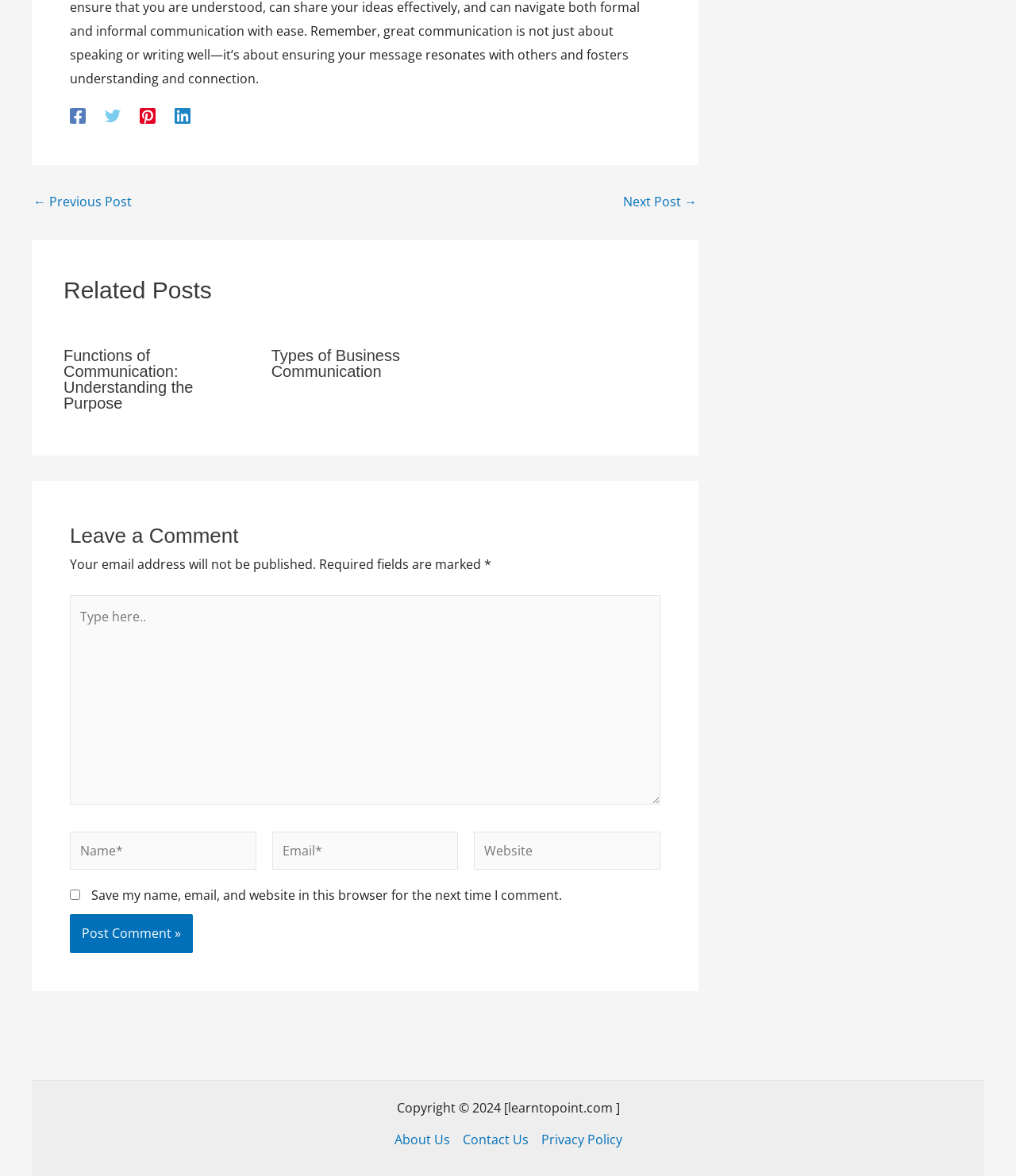Locate the bounding box coordinates of the element that needs to be clicked to carry out the instruction: "Click on Facebook link". The coordinates should be given as four float numbers ranging from 0 to 1, i.e., [left, top, right, bottom].

[0.069, 0.09, 0.084, 0.105]